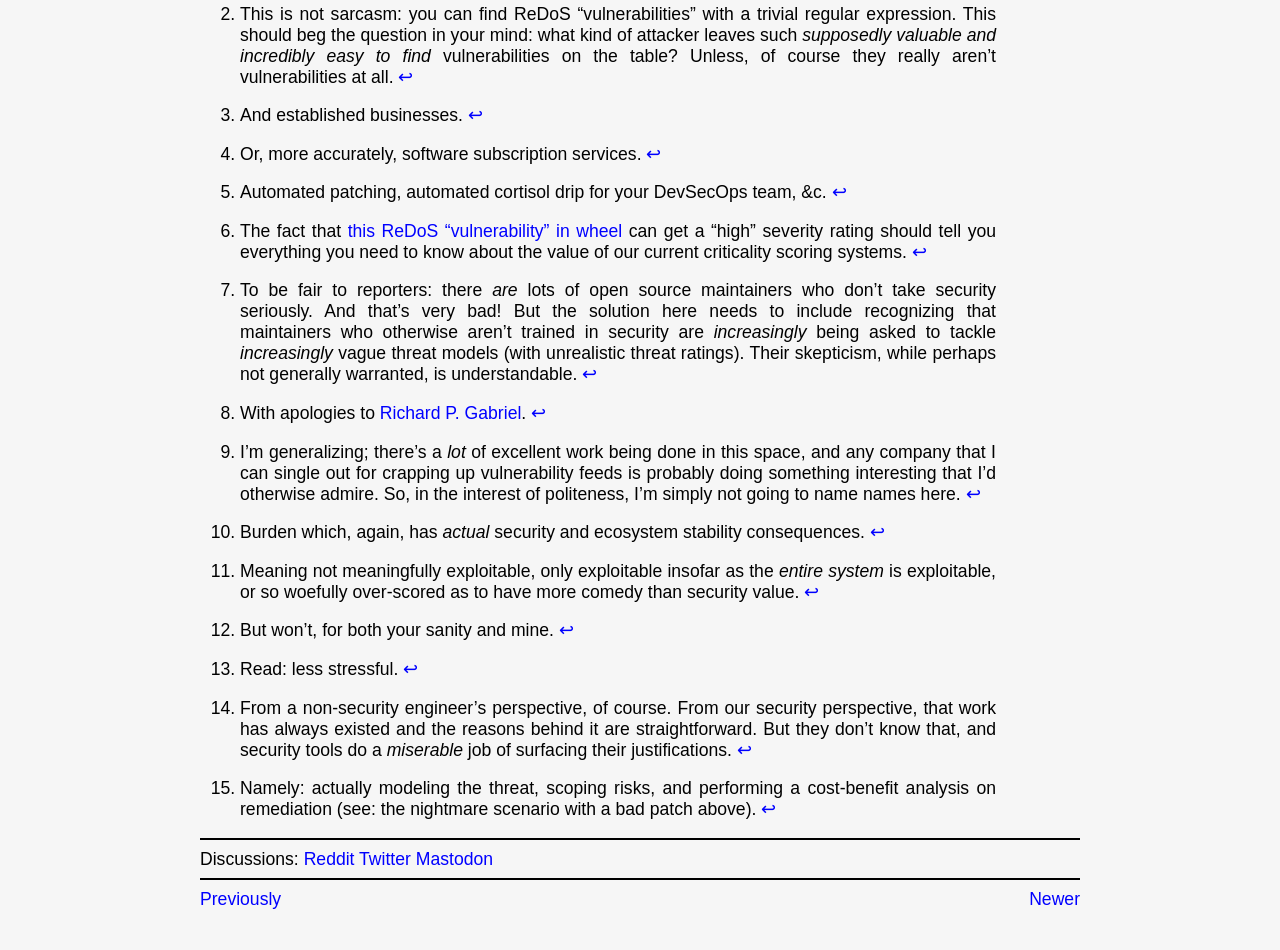Respond to the question with just a single word or phrase: 
What is the purpose of the backlinks on the webpage?

To reference previous points